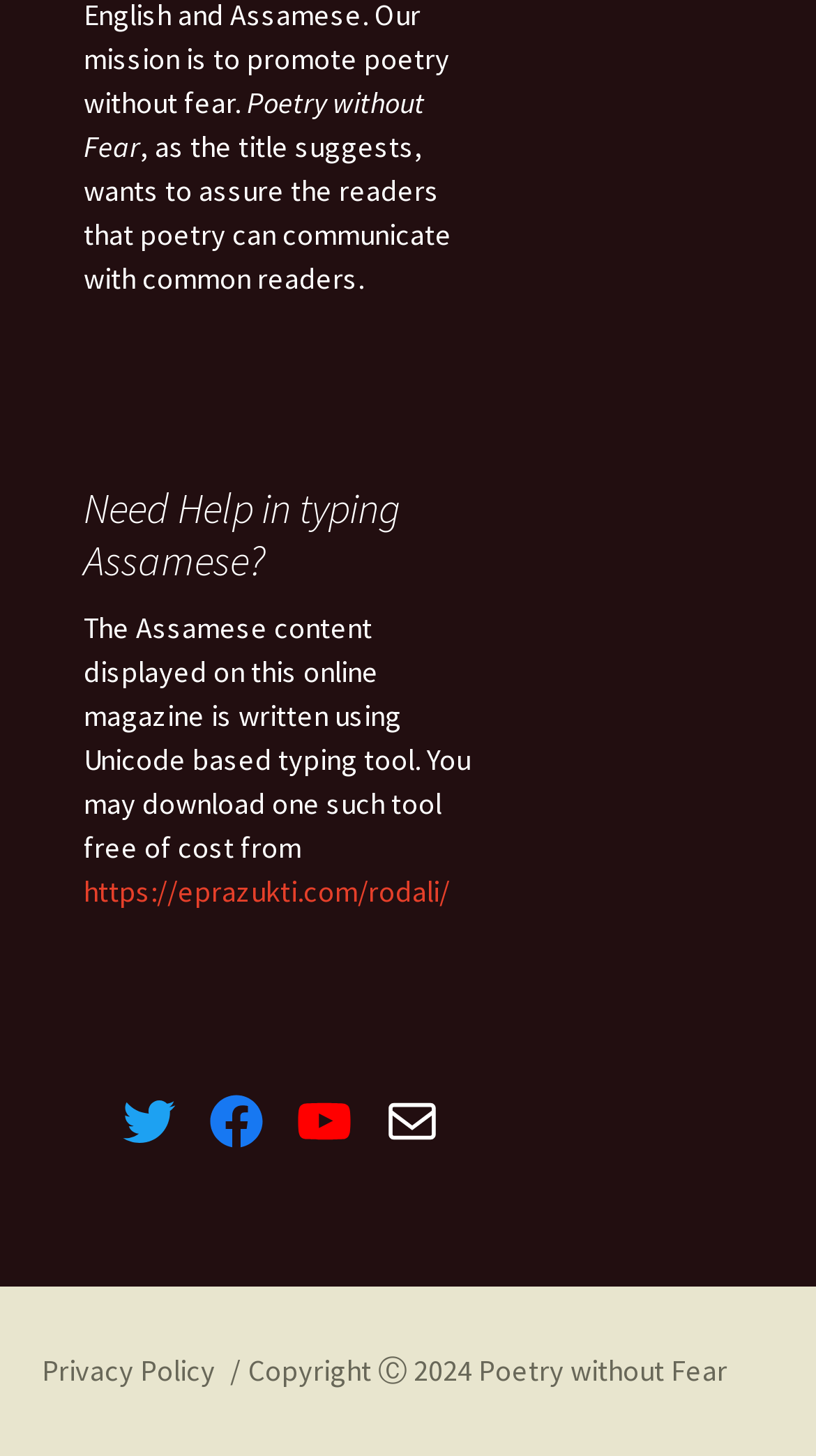Where can I download the Unicode-based typing tool?
Can you offer a detailed and complete answer to this question?

The link 'https://eprazukti.com/rodali/' is provided in the StaticText element with the content 'You may download one such tool free of cost from', which suggests that this is the location where the Unicode-based typing tool can be downloaded.